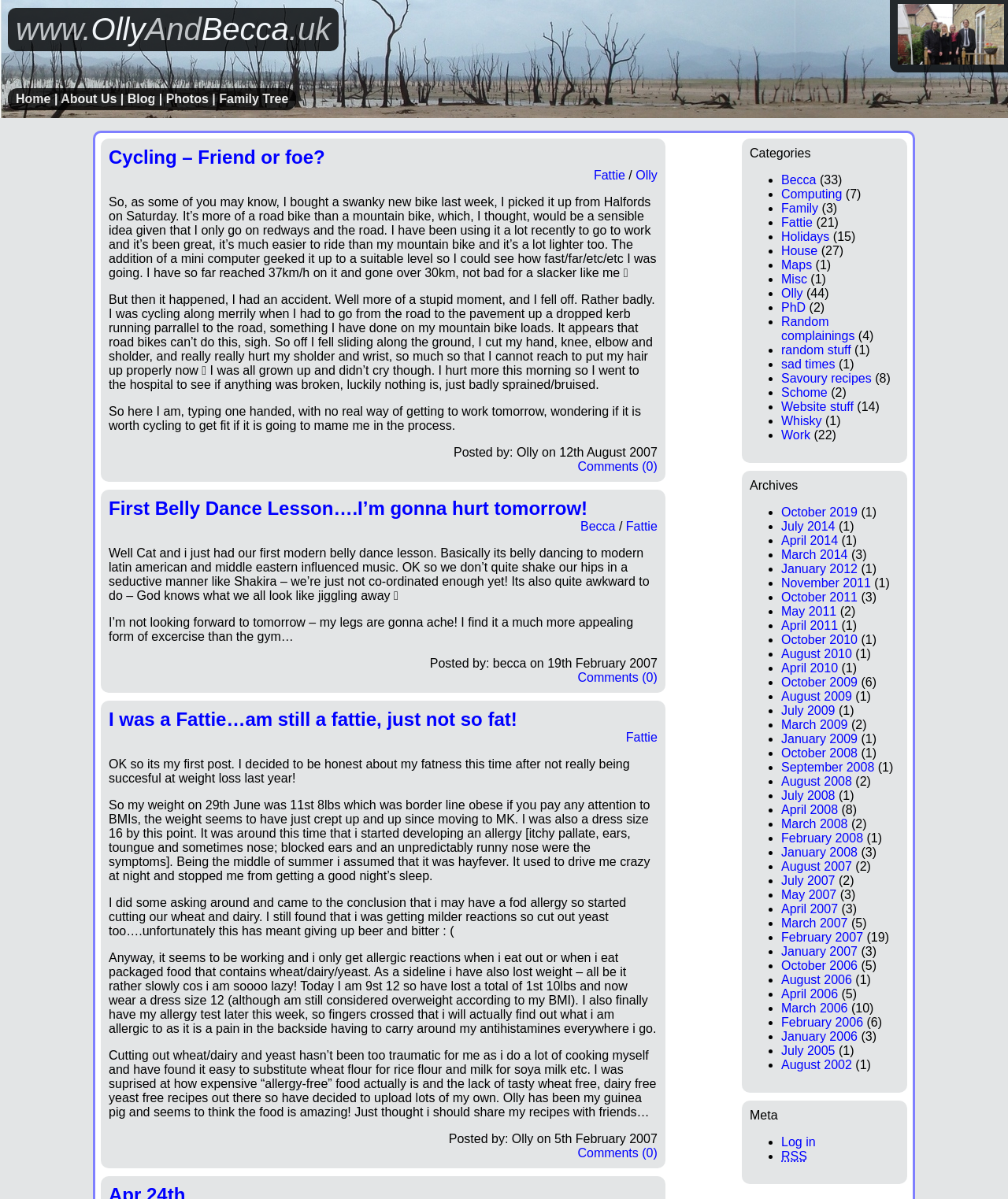Please identify the bounding box coordinates of the area that needs to be clicked to fulfill the following instruction: "Click the 'White Sea Bass season...! (and tips part 1)' link."

None